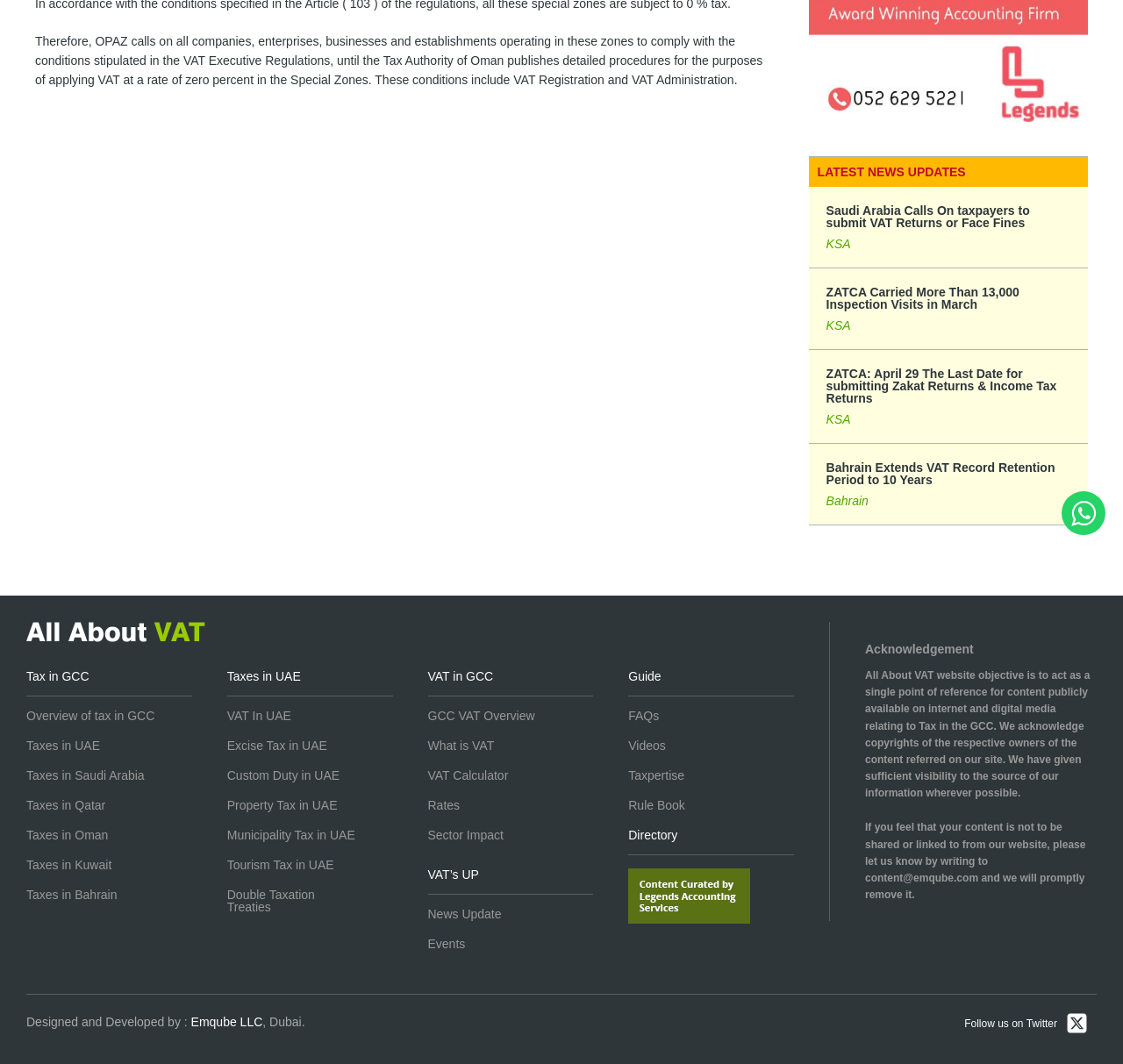Locate the UI element that matches the description Facebook in the webpage screenshot. Return the bounding box coordinates in the format (top-left x, top-left y, bottom-right x, bottom-right y), with values ranging from 0 to 1.

None